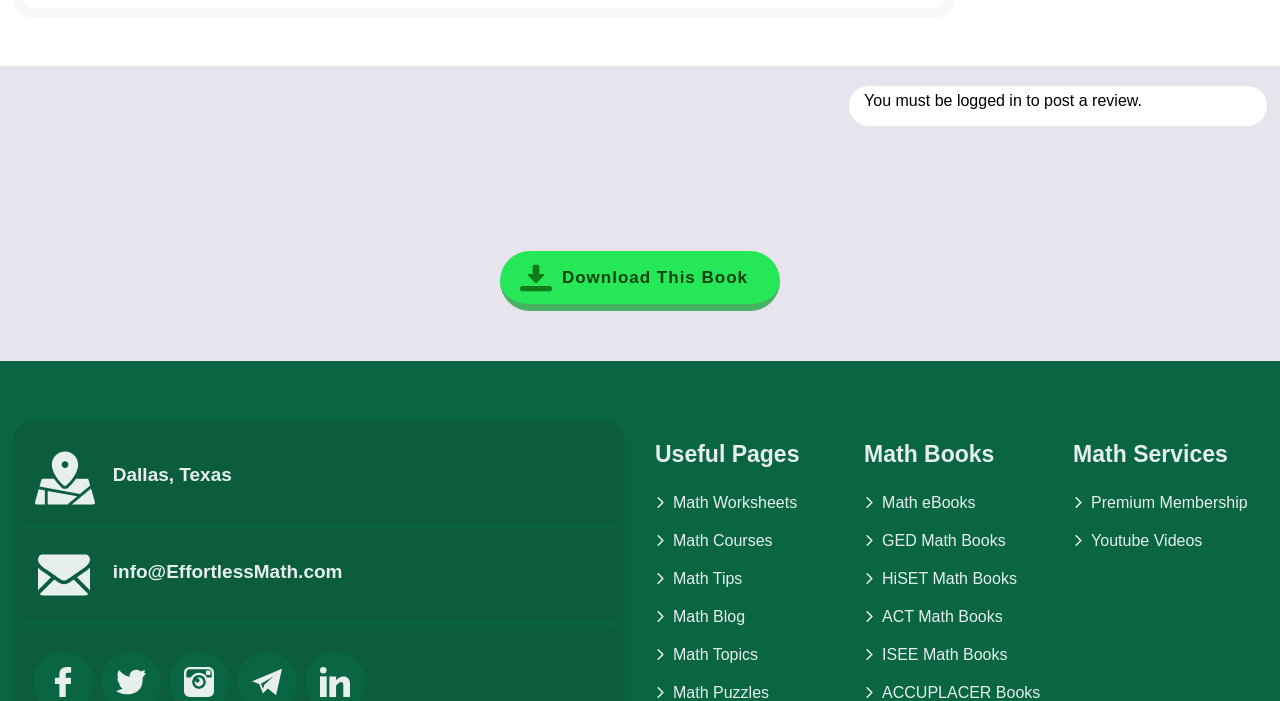Locate the bounding box coordinates of the region to be clicked to comply with the following instruction: "download this book". The coordinates must be four float numbers between 0 and 1, in the form [left, top, right, bottom].

[0.391, 0.358, 0.609, 0.444]